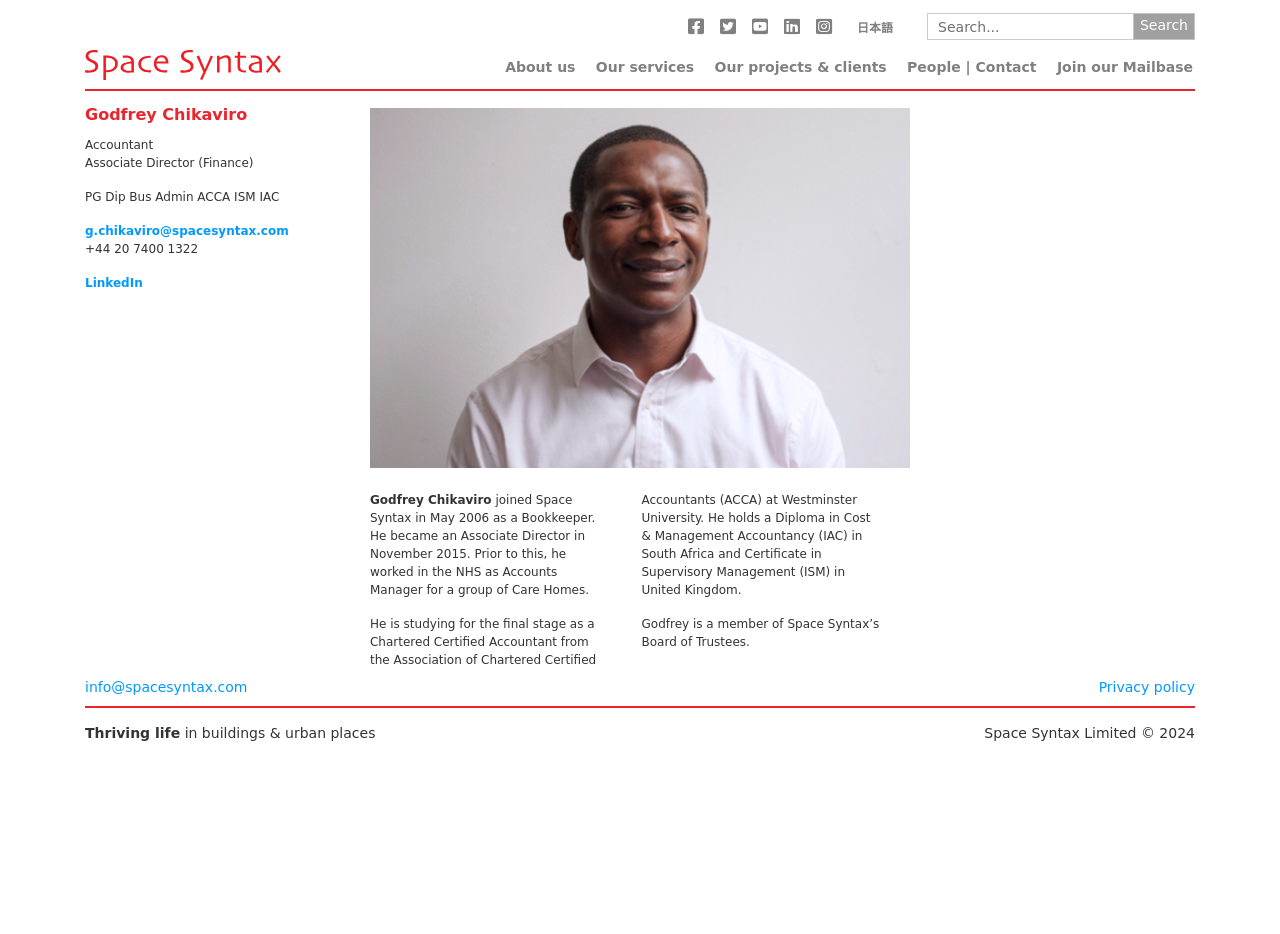Please pinpoint the bounding box coordinates for the region I should click to adhere to this instruction: "Read the privacy policy".

[0.858, 0.727, 0.934, 0.744]